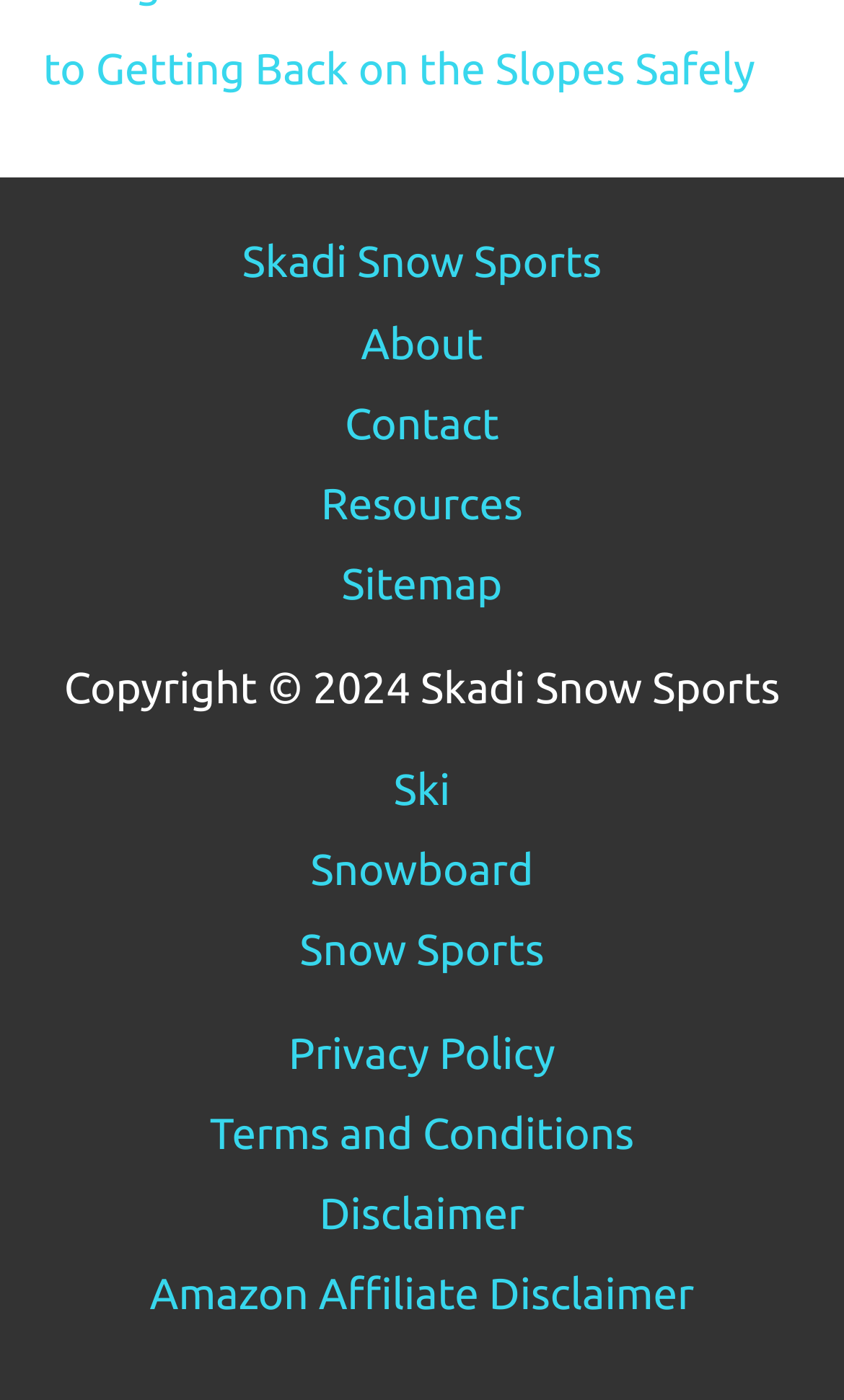Please find the bounding box coordinates of the clickable region needed to complete the following instruction: "go to Skadi Snow Sports". The bounding box coordinates must consist of four float numbers between 0 and 1, i.e., [left, top, right, bottom].

[0.236, 0.158, 0.764, 0.216]